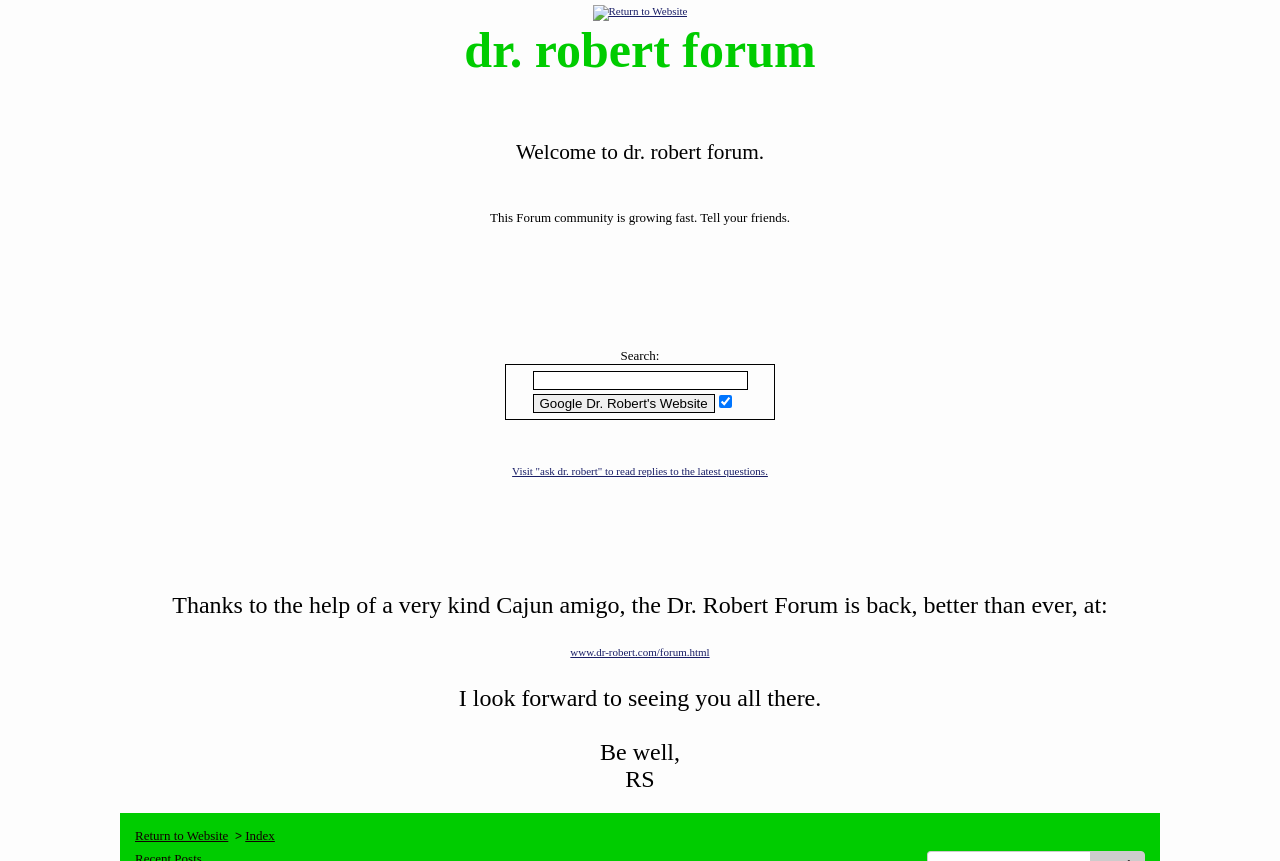Please answer the following question using a single word or phrase: 
What is the function of the checkbox?

To select an option